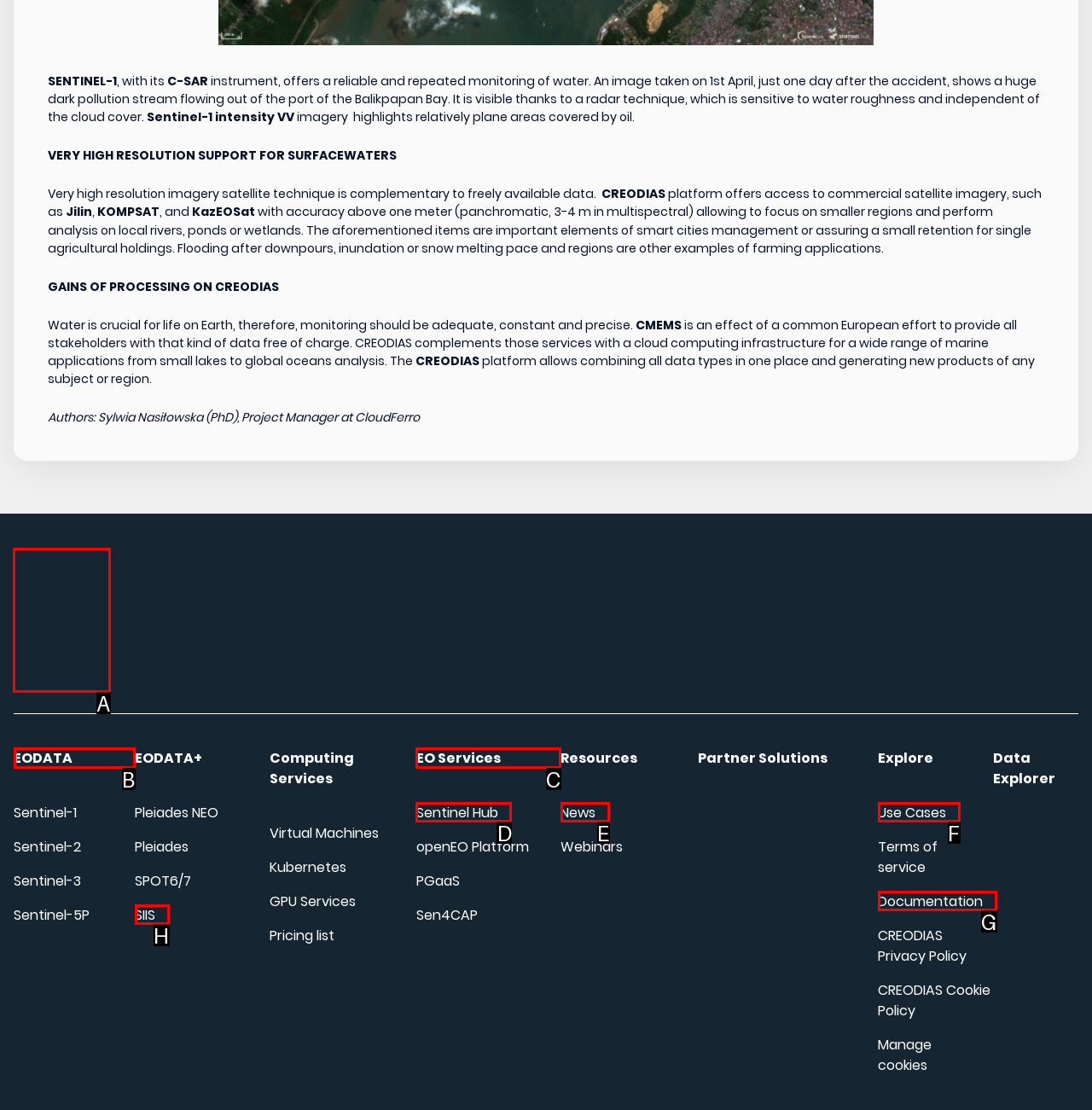To perform the task "Click on the CREODIAS footer logo", which UI element's letter should you select? Provide the letter directly.

A